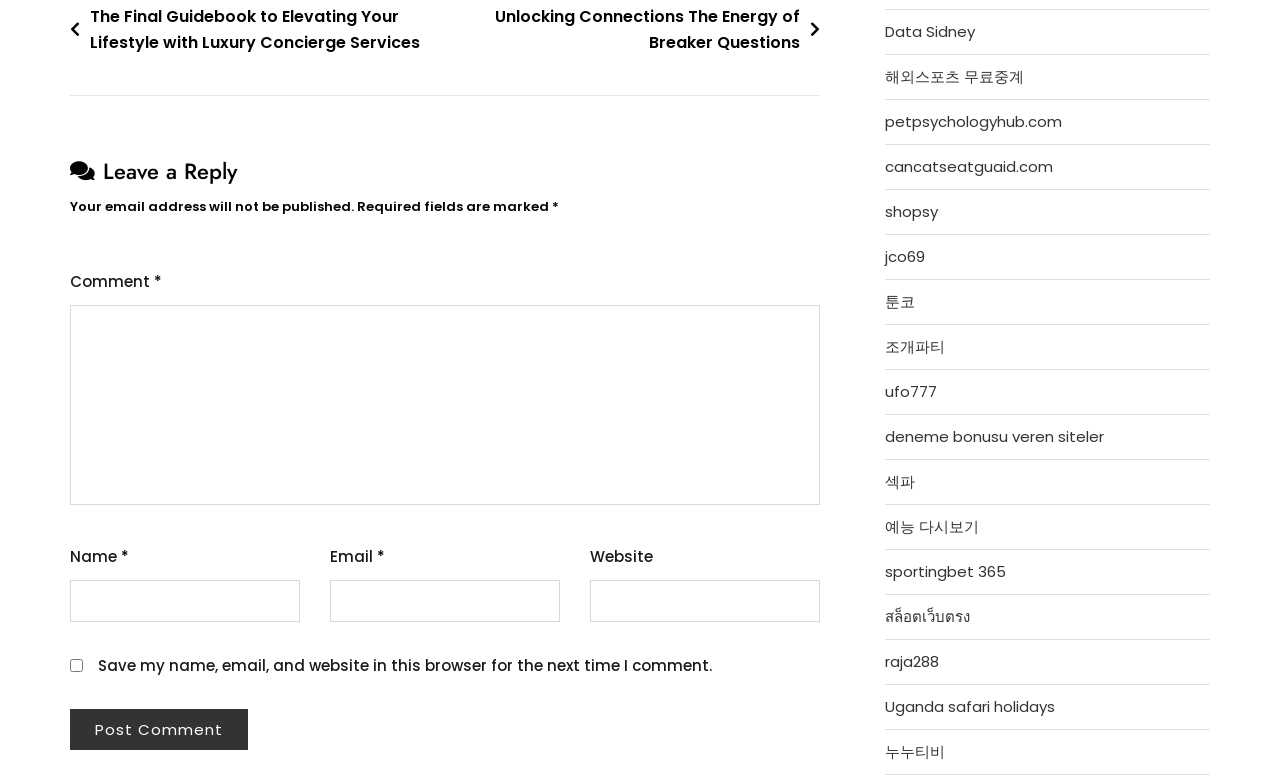Extract the bounding box of the UI element described as: "parent_node: Email * aria-describedby="email-notes" name="email"".

[0.258, 0.74, 0.437, 0.793]